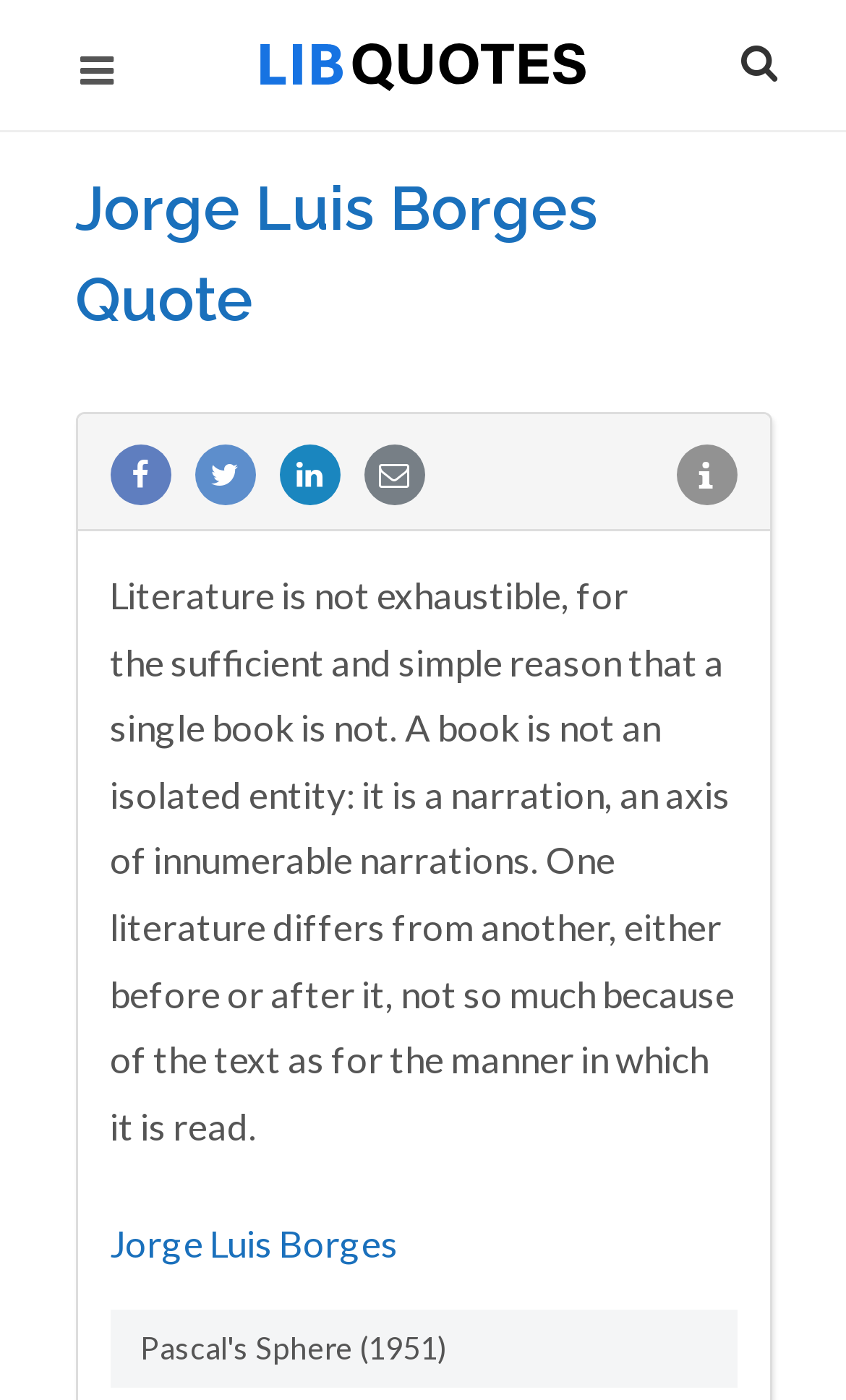Provide an in-depth caption for the elements present on the webpage.

The webpage features a quote from Jorge Luis Borges, prominently displayed in the center of the page. The quote reads, "Literature is not exhaustible, for the sufficient and simple reason that a single book is not. A book is not an isolated entity: it is a narration, an axis of innumerable narrations. One literature differs from another, either before or after it, not so much because of the text as for the manner in which it is read."

Above the quote, there is a link to "Lib Quotes" accompanied by an image, positioned near the top of the page. To the right of the link, a button with an icon is located. Below the quote, there are four buttons arranged horizontally, each with a different icon.

At the top-left corner of the page, there is a textbox with a placeholder text "Type & Hit Enter..". Above the textbox, a heading "Jorge Luis Borges Quote" is displayed. At the bottom of the page, a link to "Jorge Luis Borges" is positioned.